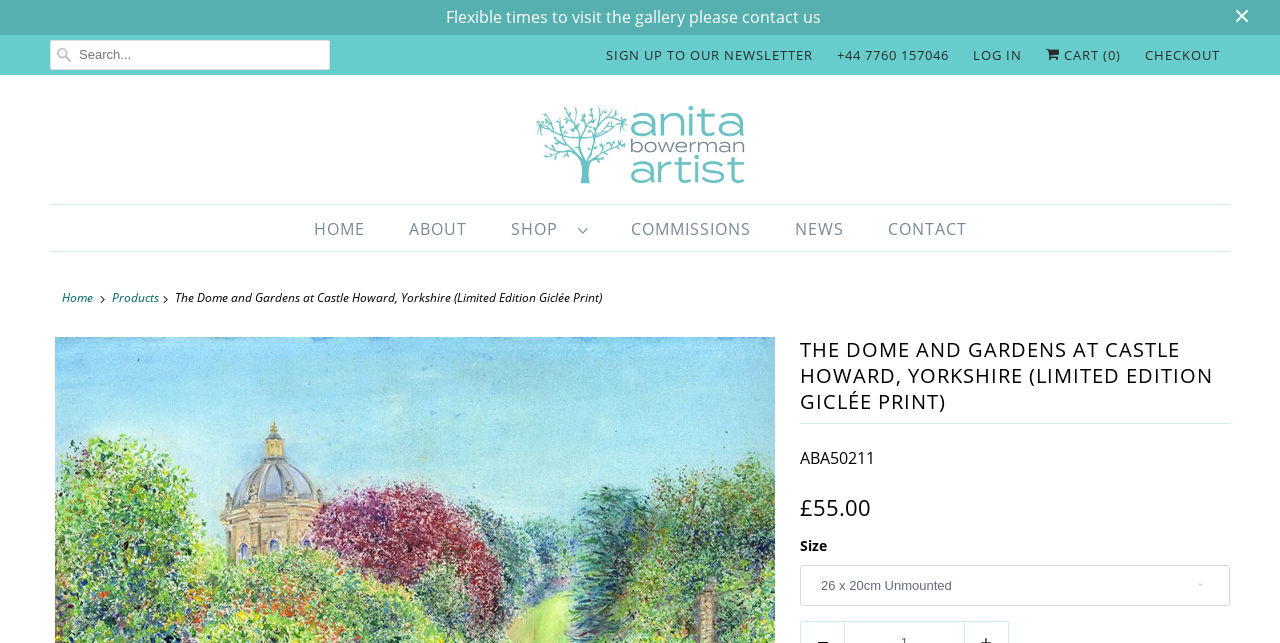What is the type of print available for purchase? Using the information from the screenshot, answer with a single word or phrase.

Giclée Print